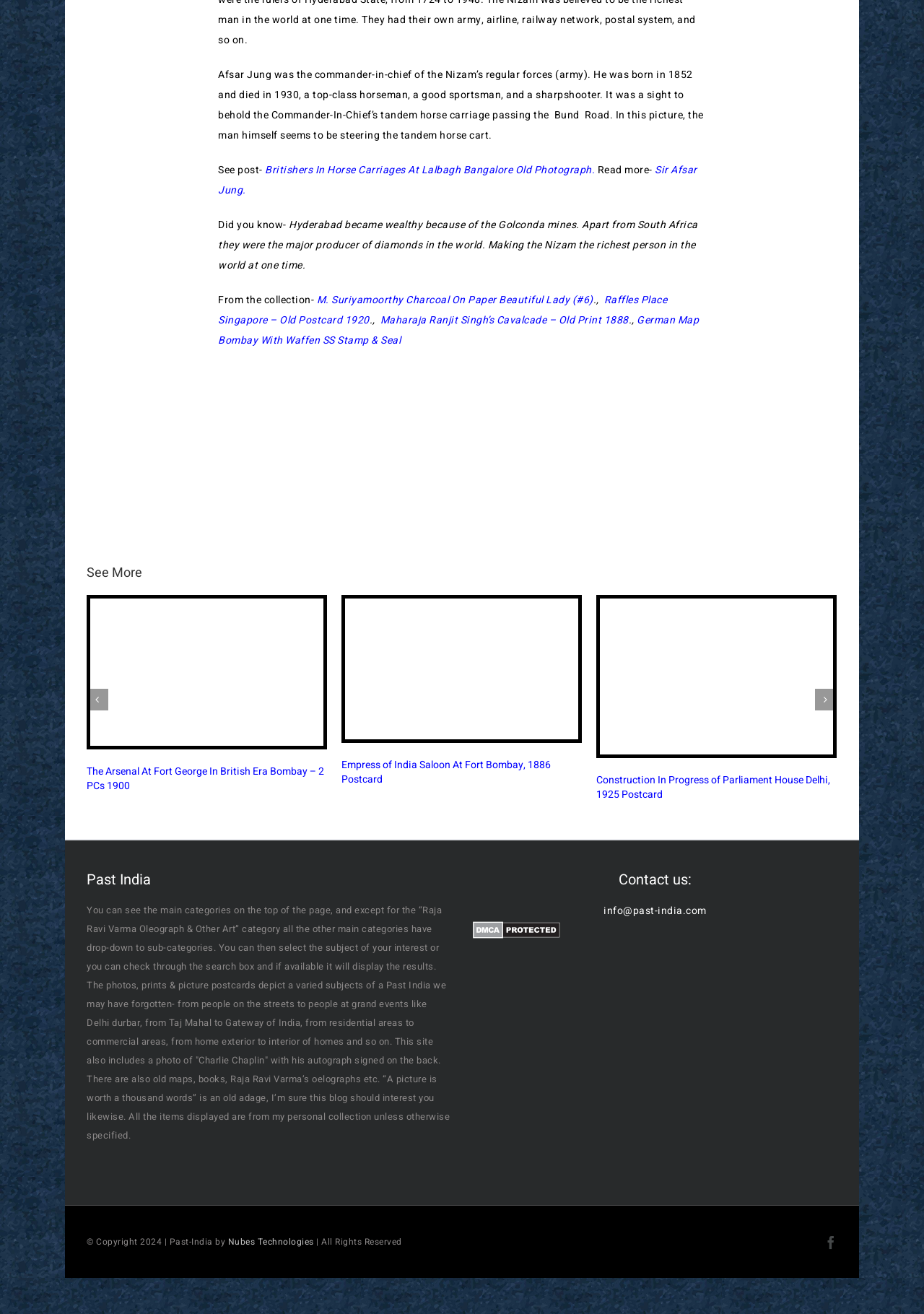Can you pinpoint the bounding box coordinates for the clickable element required for this instruction: "Read more about Afsar Jung"? The coordinates should be four float numbers between 0 and 1, i.e., [left, top, right, bottom].

[0.236, 0.124, 0.706, 0.135]